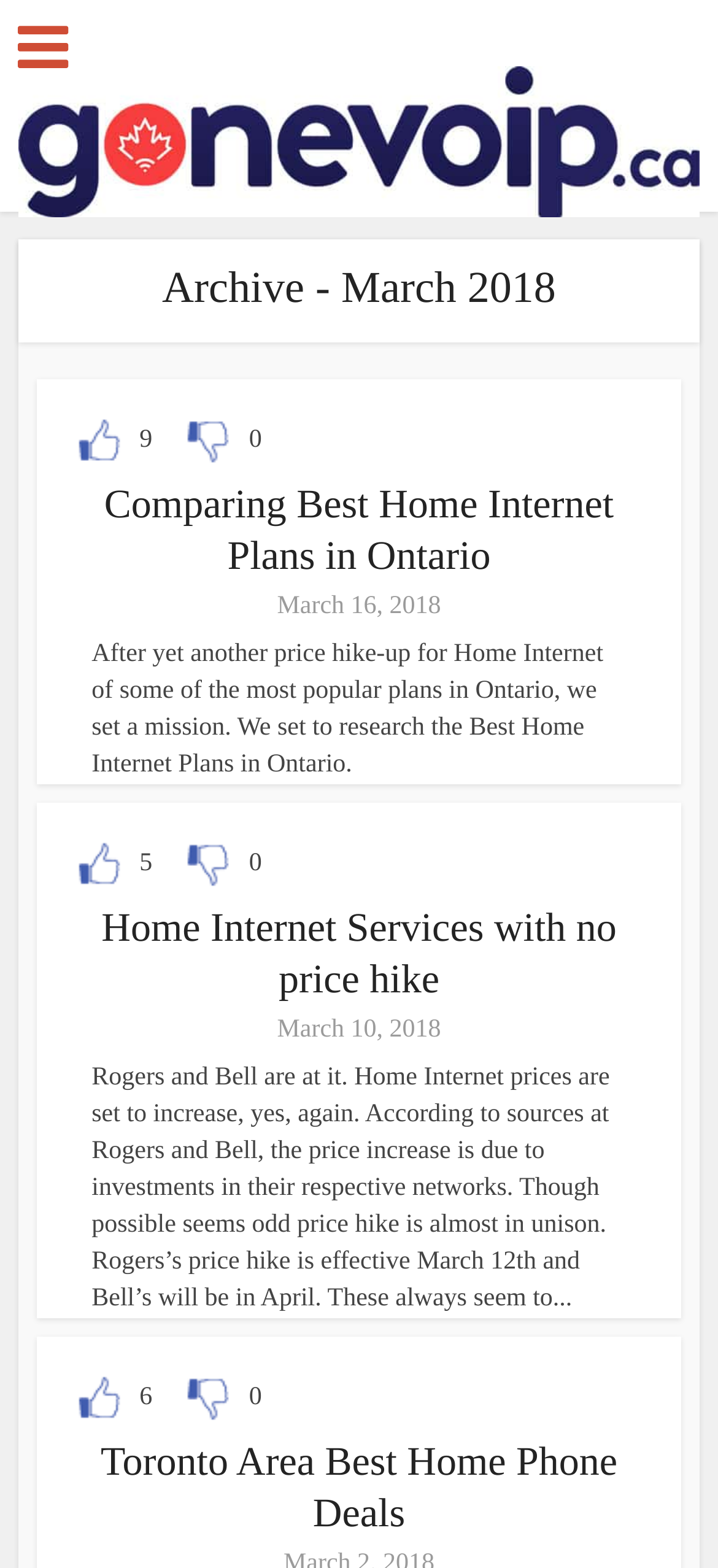How many rating links are on this webpage?
Based on the image, give a one-word or short phrase answer.

6